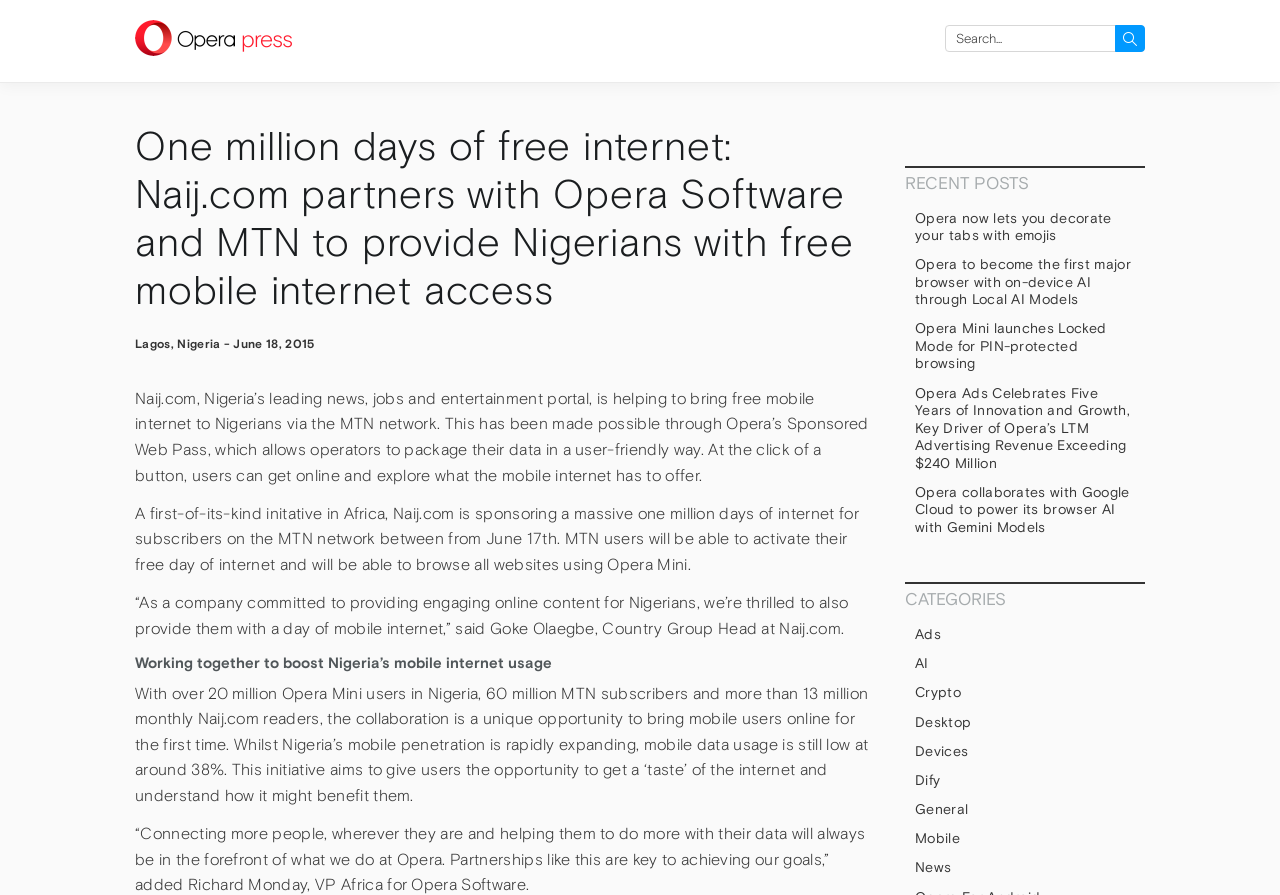Please provide a brief answer to the question using only one word or phrase: 
What is the purpose of the collaboration between Naij.com, Opera Software, and MTN?

To bring free mobile internet to Nigerians